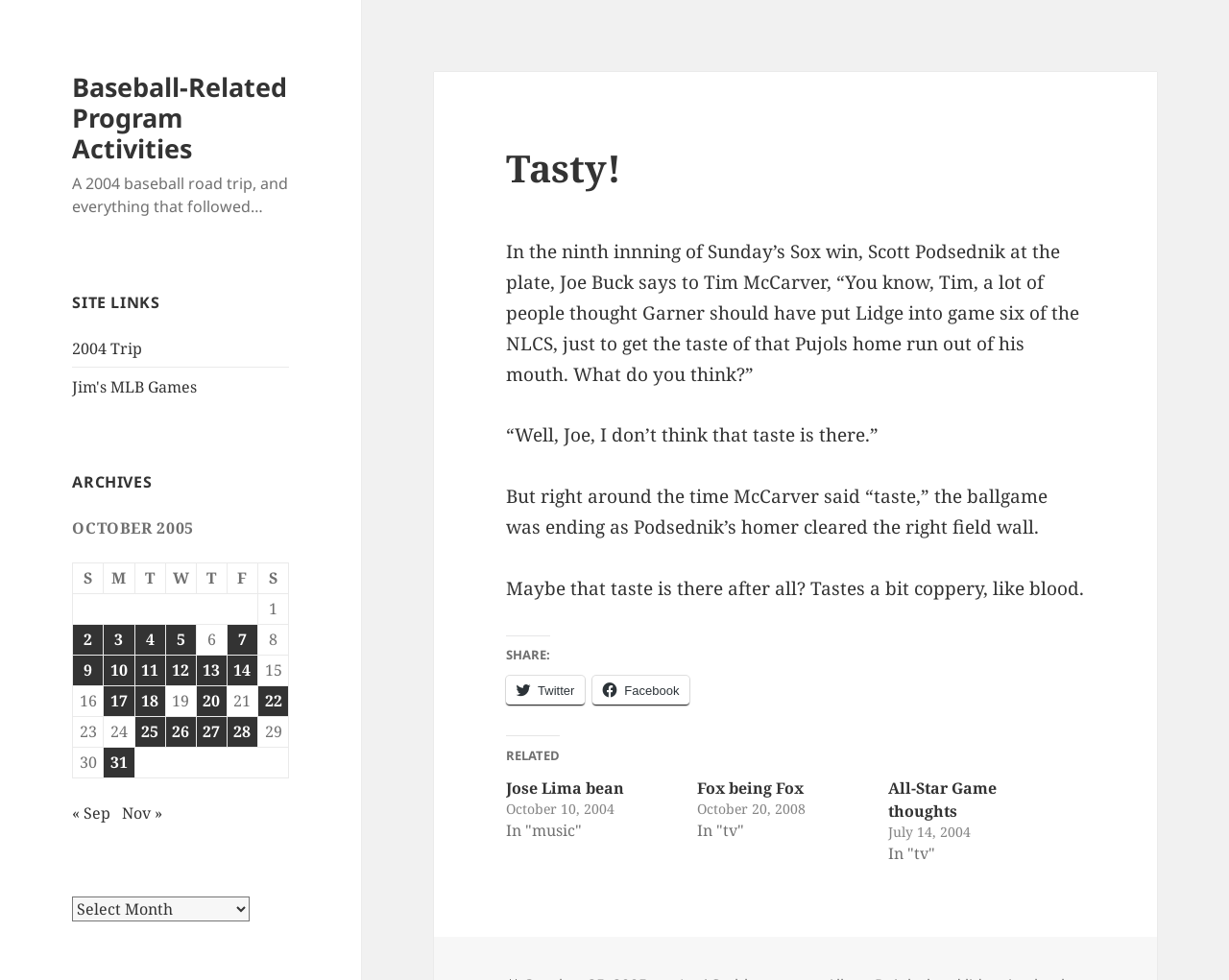Please give a concise answer to this question using a single word or phrase: 
How many columns are there in the 'OCTOBER 2005' table?

7